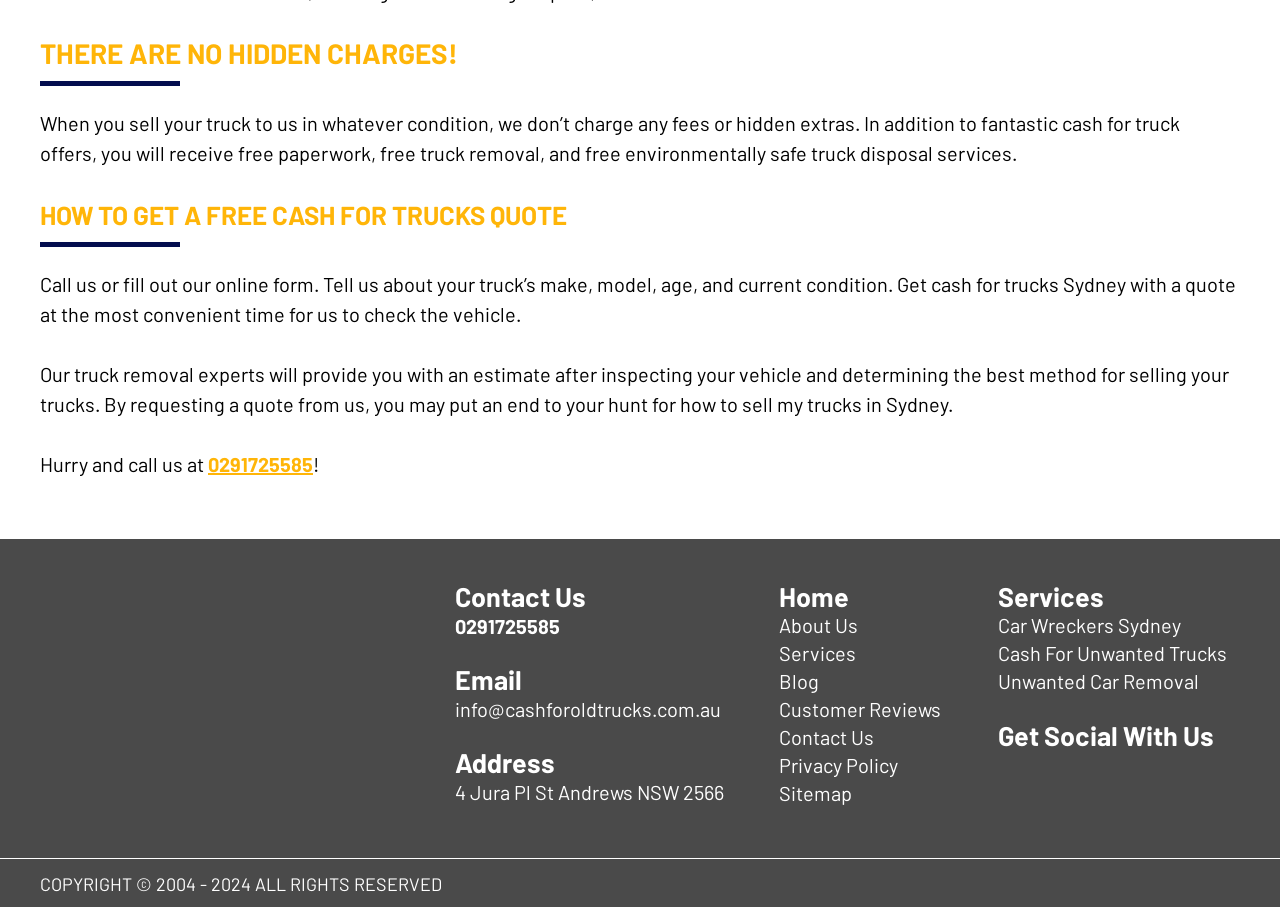Determine the bounding box coordinates of the clickable element to complete this instruction: "Follow on Facebook". Provide the coordinates in the format of four float numbers between 0 and 1, [left, top, right, bottom].

[0.779, 0.843, 0.817, 0.896]